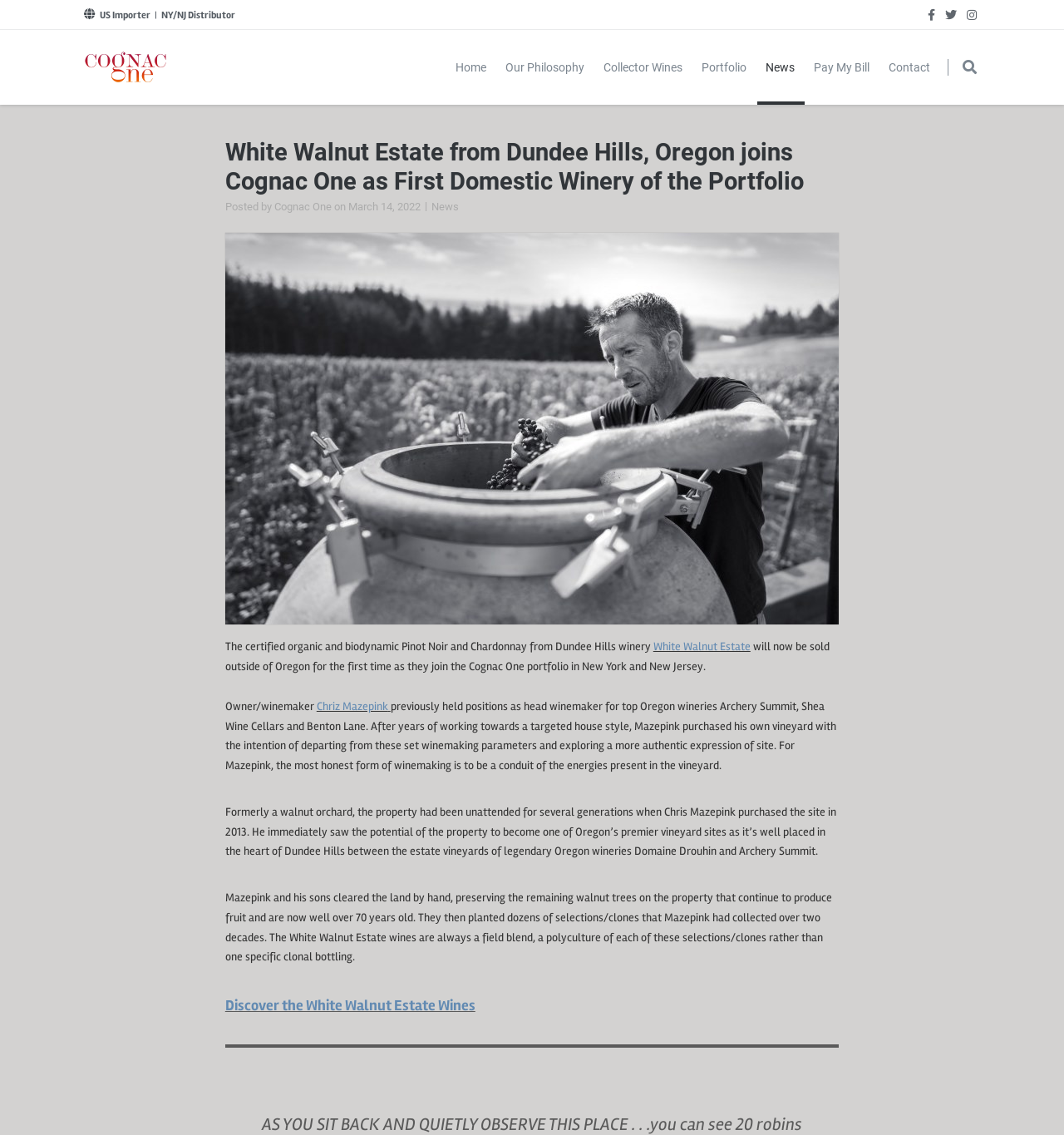What is the name of the importer?
Could you give a comprehensive explanation in response to this question?

The answer can be found in the text 'The certified organic and biodynamic Pinot Noir and Chardonnay from Dundee Hills winery White Walnut Estate will now be sold outside of Oregon for the first time as they join the Cognac One portfolio in New York and New Jersey.'